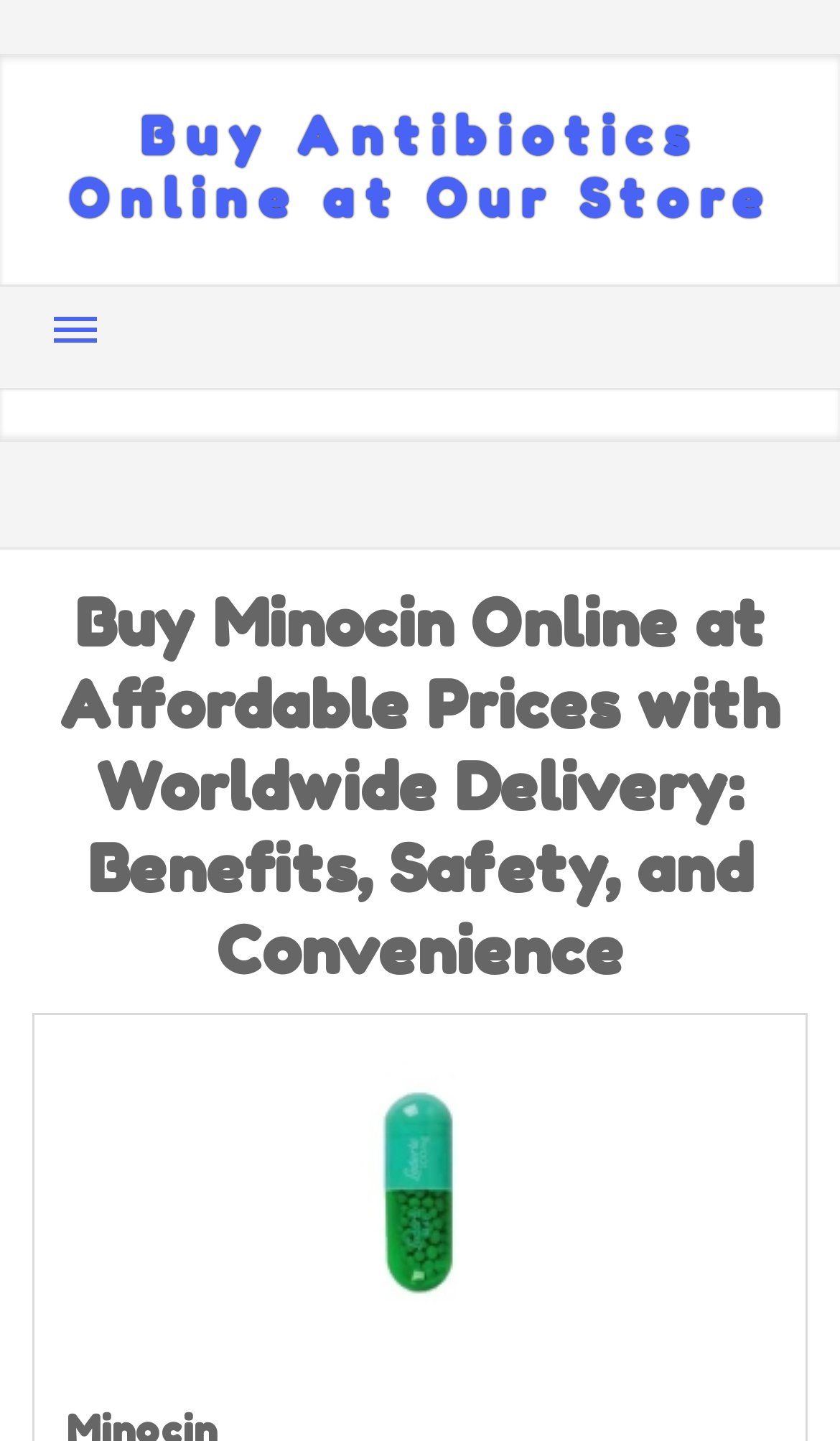Identify the bounding box of the UI element described as follows: "News". Provide the coordinates as four float numbers in the range of 0 to 1 [left, top, right, bottom].

[0.038, 0.347, 0.405, 0.425]